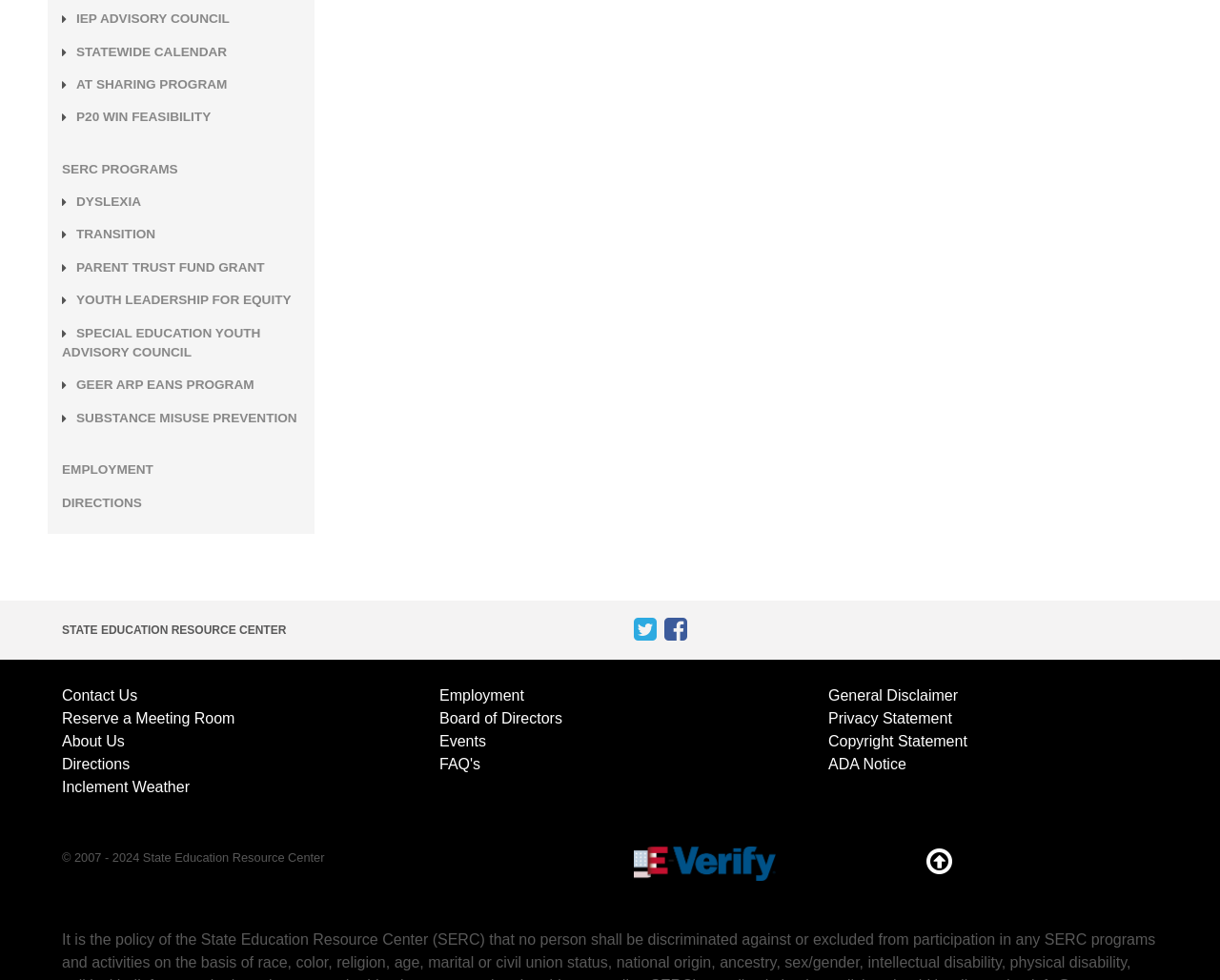Using the provided description: "Parent Trust Fund Grant", find the bounding box coordinates of the corresponding UI element. The output should be four float numbers between 0 and 1, in the format [left, top, right, bottom].

[0.062, 0.259, 0.217, 0.287]